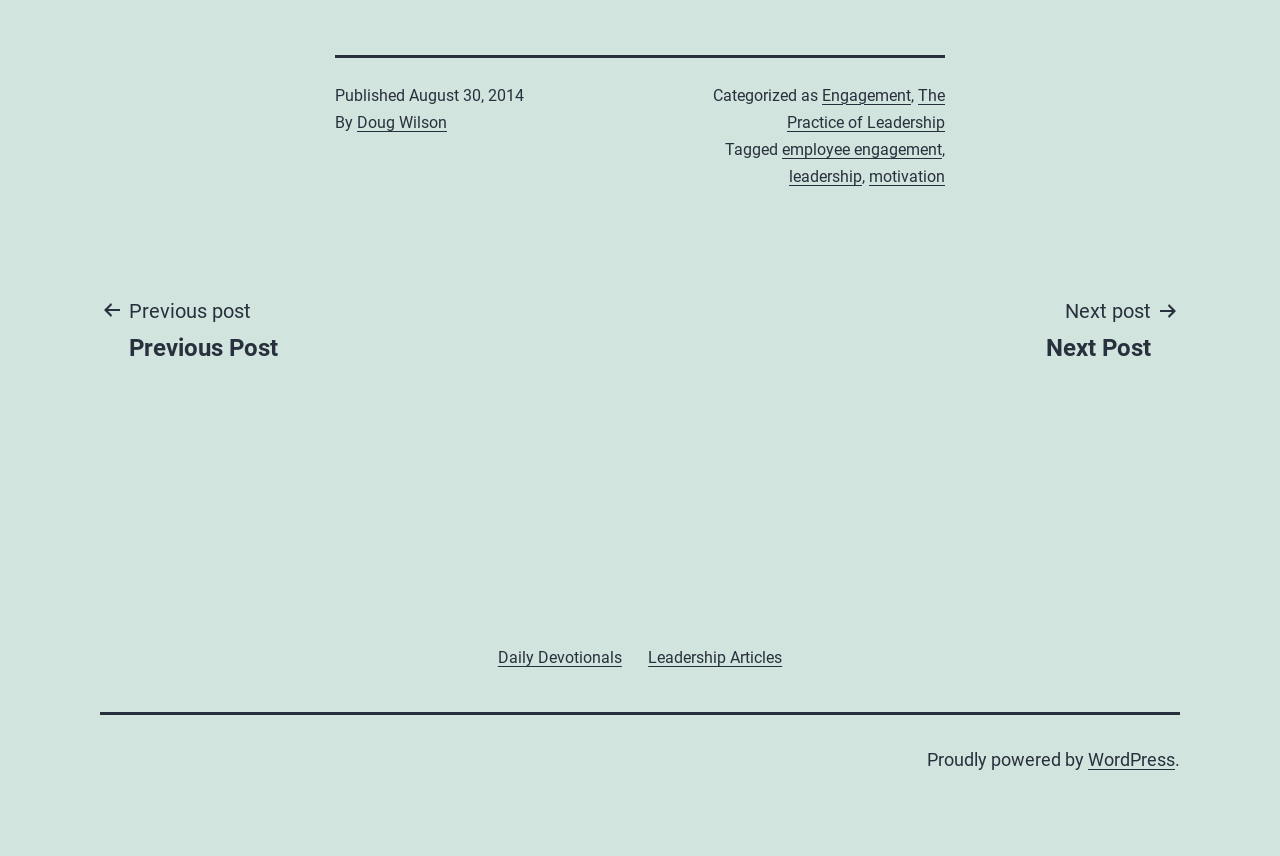Please find the bounding box coordinates of the clickable region needed to complete the following instruction: "Check WordPress". The bounding box coordinates must consist of four float numbers between 0 and 1, i.e., [left, top, right, bottom].

[0.85, 0.875, 0.918, 0.899]